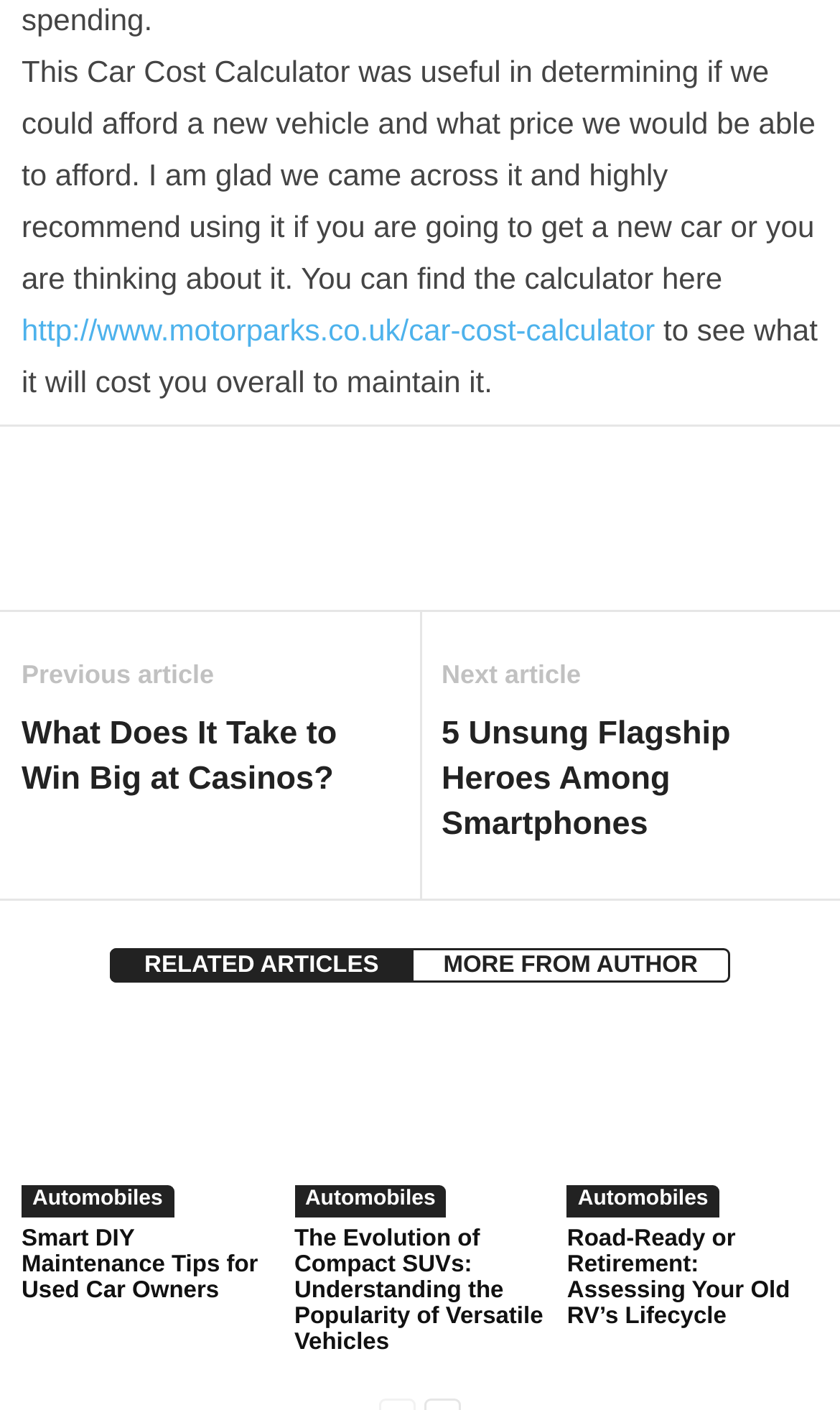Please answer the following question using a single word or phrase: 
How many recommended articles are there?

3